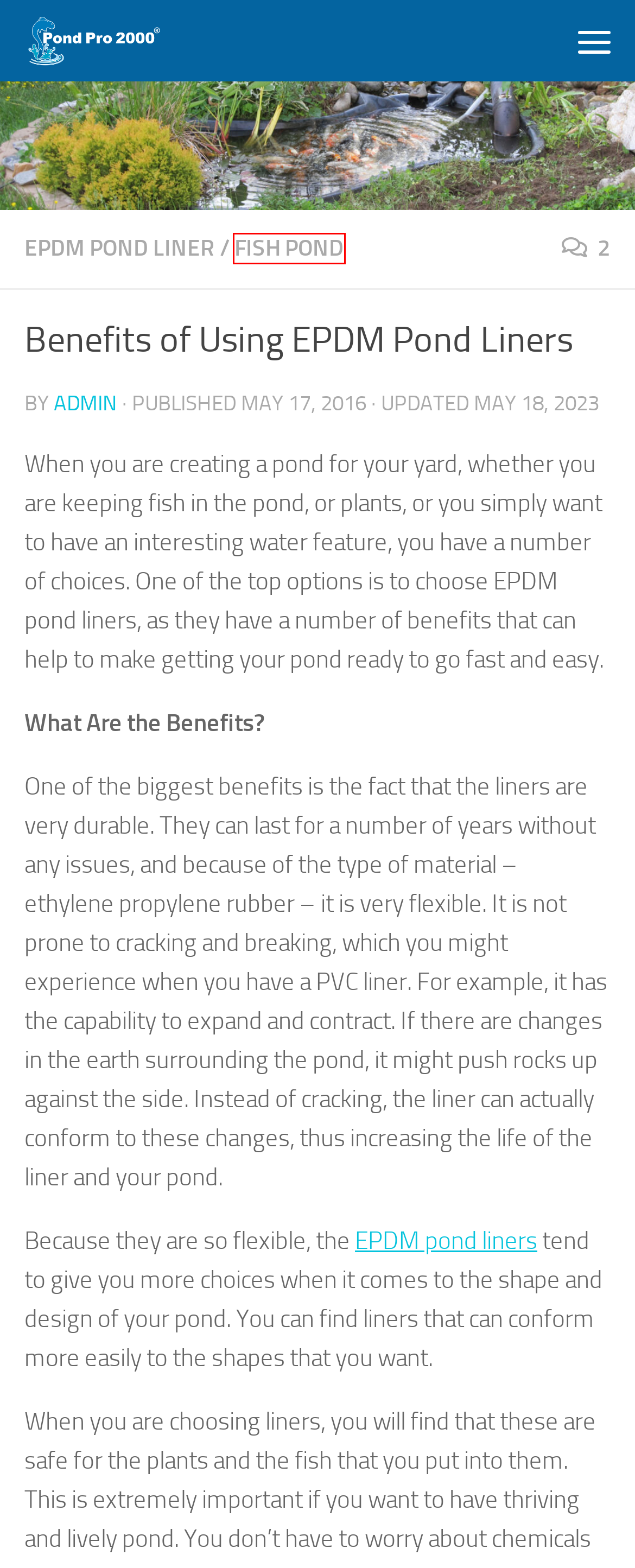You are given a webpage screenshot where a red bounding box highlights an element. Determine the most fitting webpage description for the new page that loads after clicking the element within the red bounding box. Here are the candidates:
A. admin, Author at Pond Pro 2000 Blog
B. June 2016 - Pond Pro 2000 Blog
C. Fish Pond Archives - Pond Pro 2000 Blog
D. Pond Pro 2000 Blog - Fix Fish Pond And Fountain Leaks
E. EPDM Pond Liner Products Supplier and Manufacturer - PondPro 2000
F. March 2018 - Pond Pro 2000 Blog
G. September 2017 - Pond Pro 2000 Blog
H. EPDM Pond Liner Archives - Pond Pro 2000 Blog

C